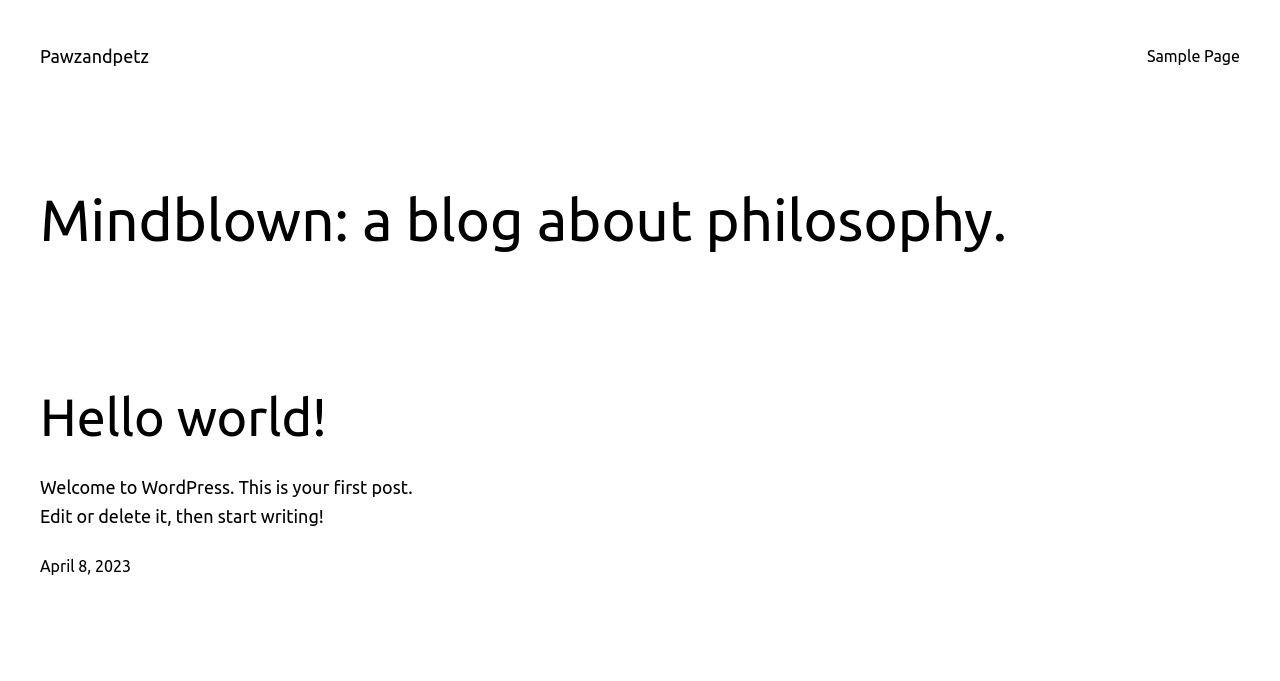Respond to the question with just a single word or phrase: 
What is the content of the static text below the first post?

Welcome to WordPress...